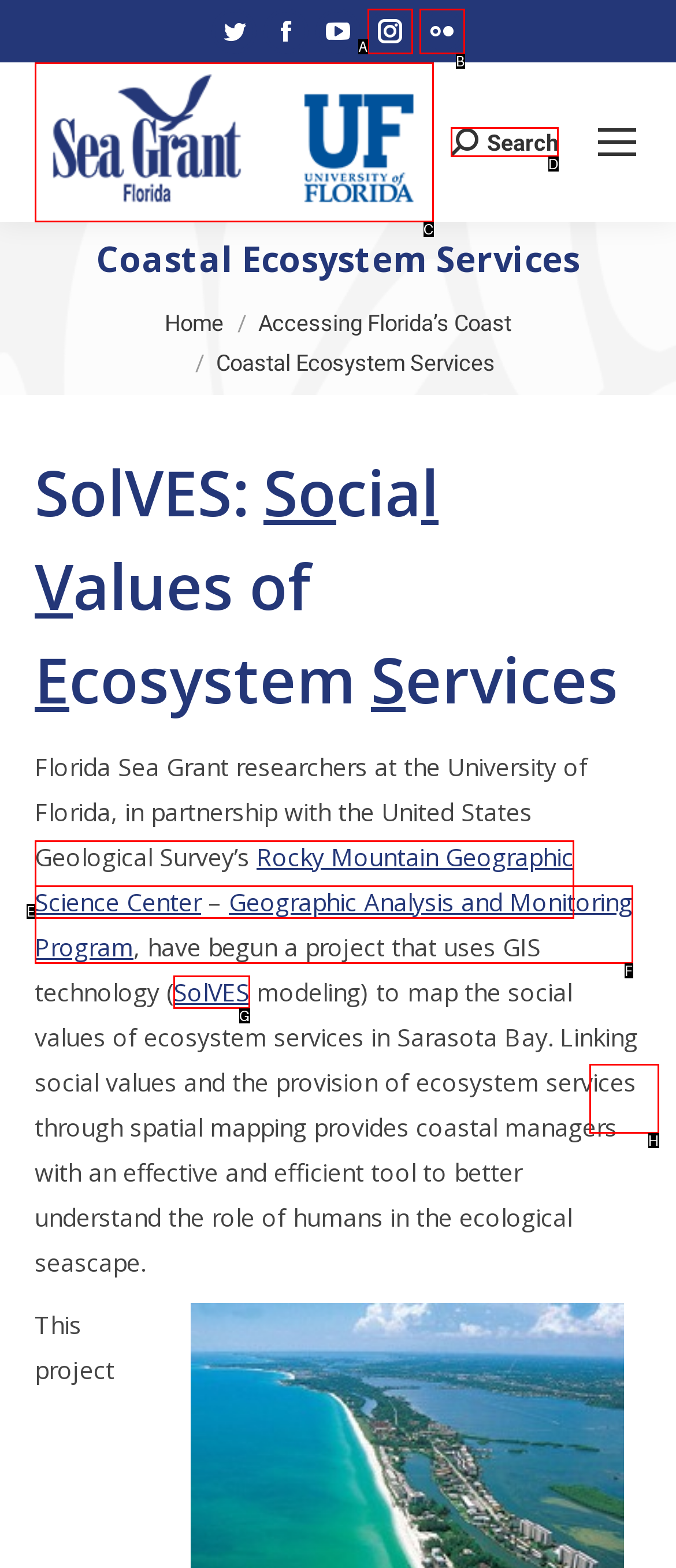Based on the element described as: alt="Florida Sea Grant"
Find and respond with the letter of the correct UI element.

C